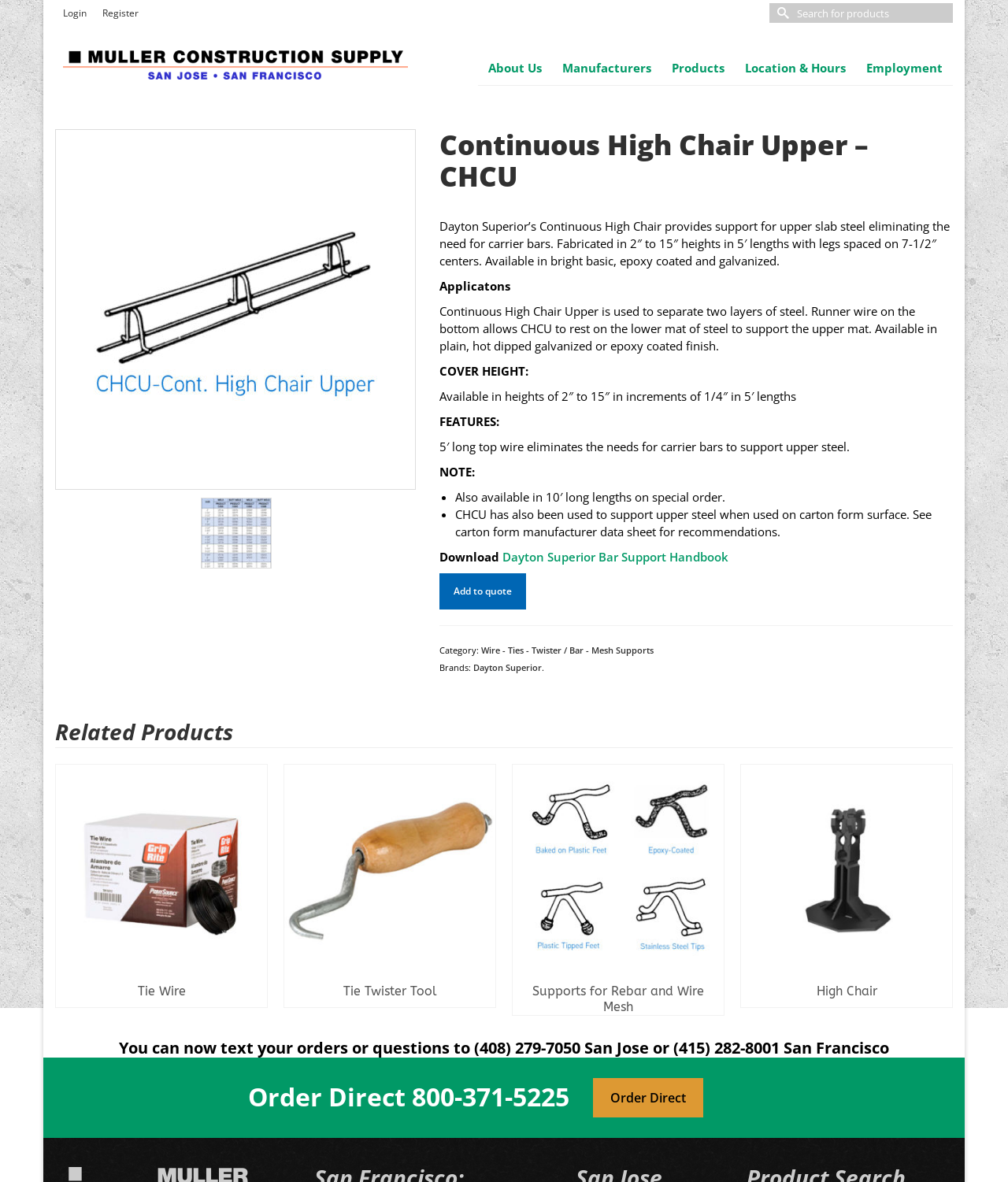Locate the bounding box coordinates of the element that should be clicked to fulfill the instruction: "Download Dayton Superior Bar Support Handbook".

[0.498, 0.464, 0.722, 0.478]